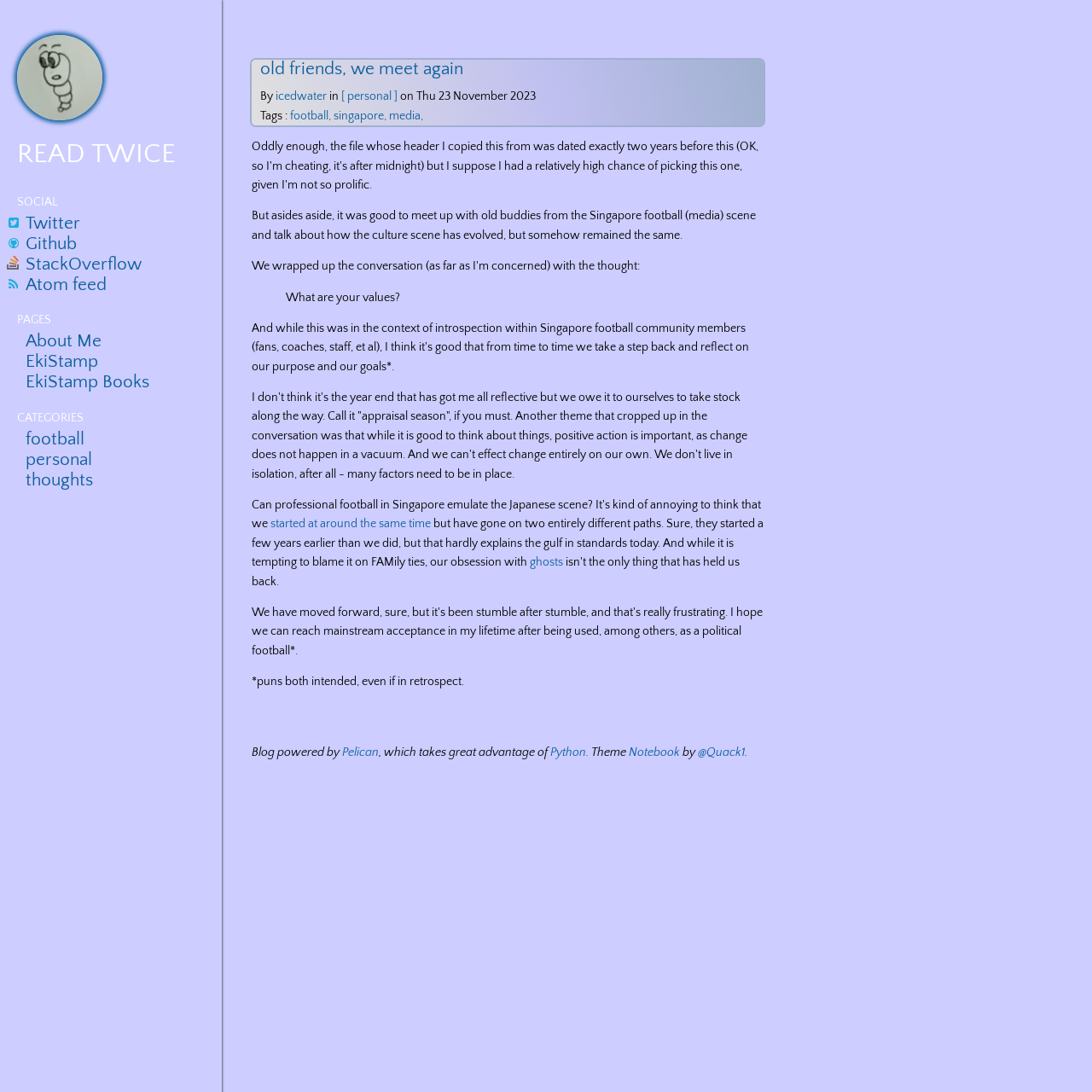How many social media links are there?
Answer the question in a detailed and comprehensive manner.

There are four social media links, which are Twitter, Github, StackOverflow, and Atom feed, located in the SOCIAL section.